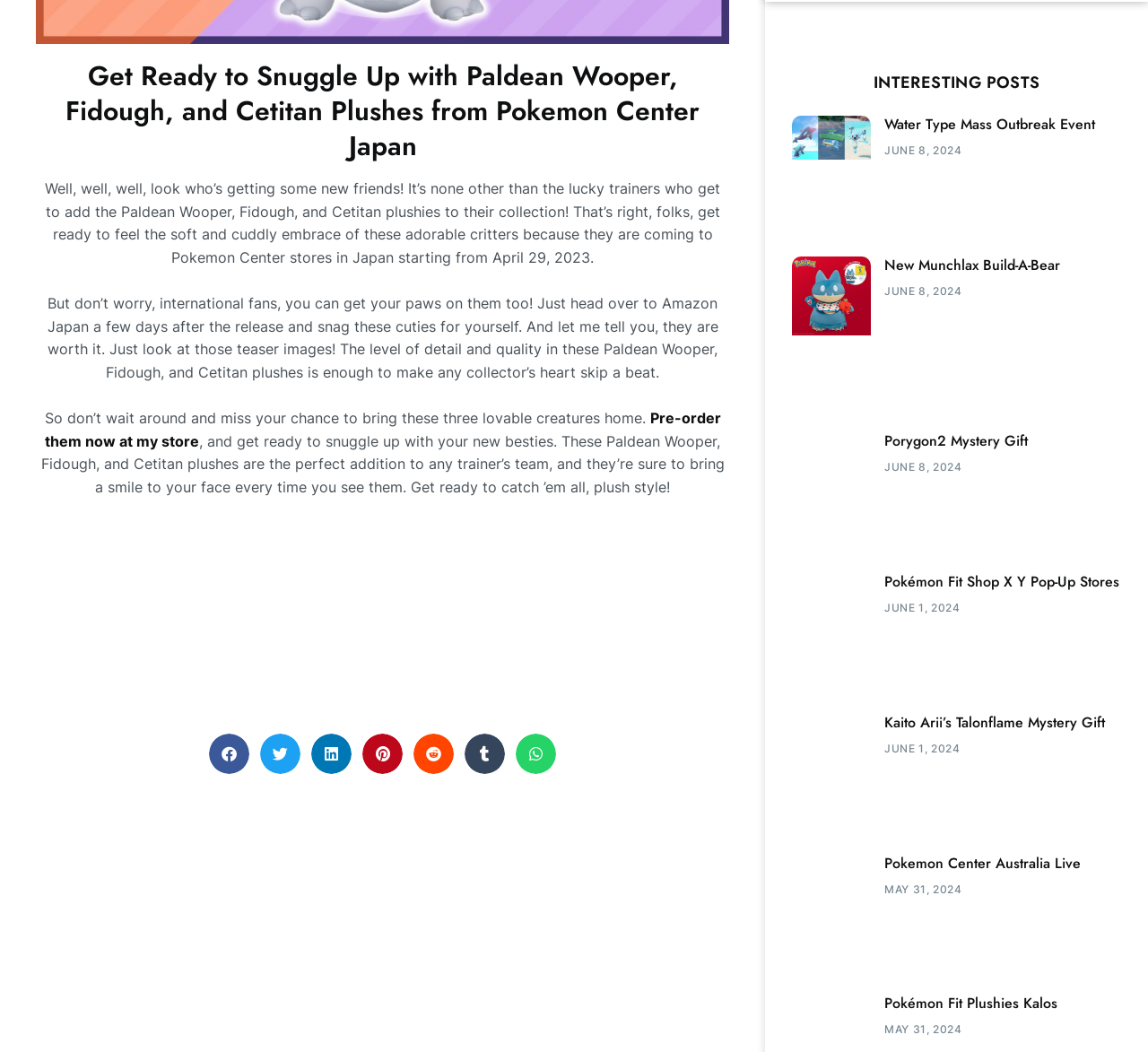Please specify the bounding box coordinates of the element that should be clicked to execute the given instruction: 'Share on twitter'. Ensure the coordinates are four float numbers between 0 and 1, expressed as [left, top, right, bottom].

[0.227, 0.697, 0.262, 0.735]